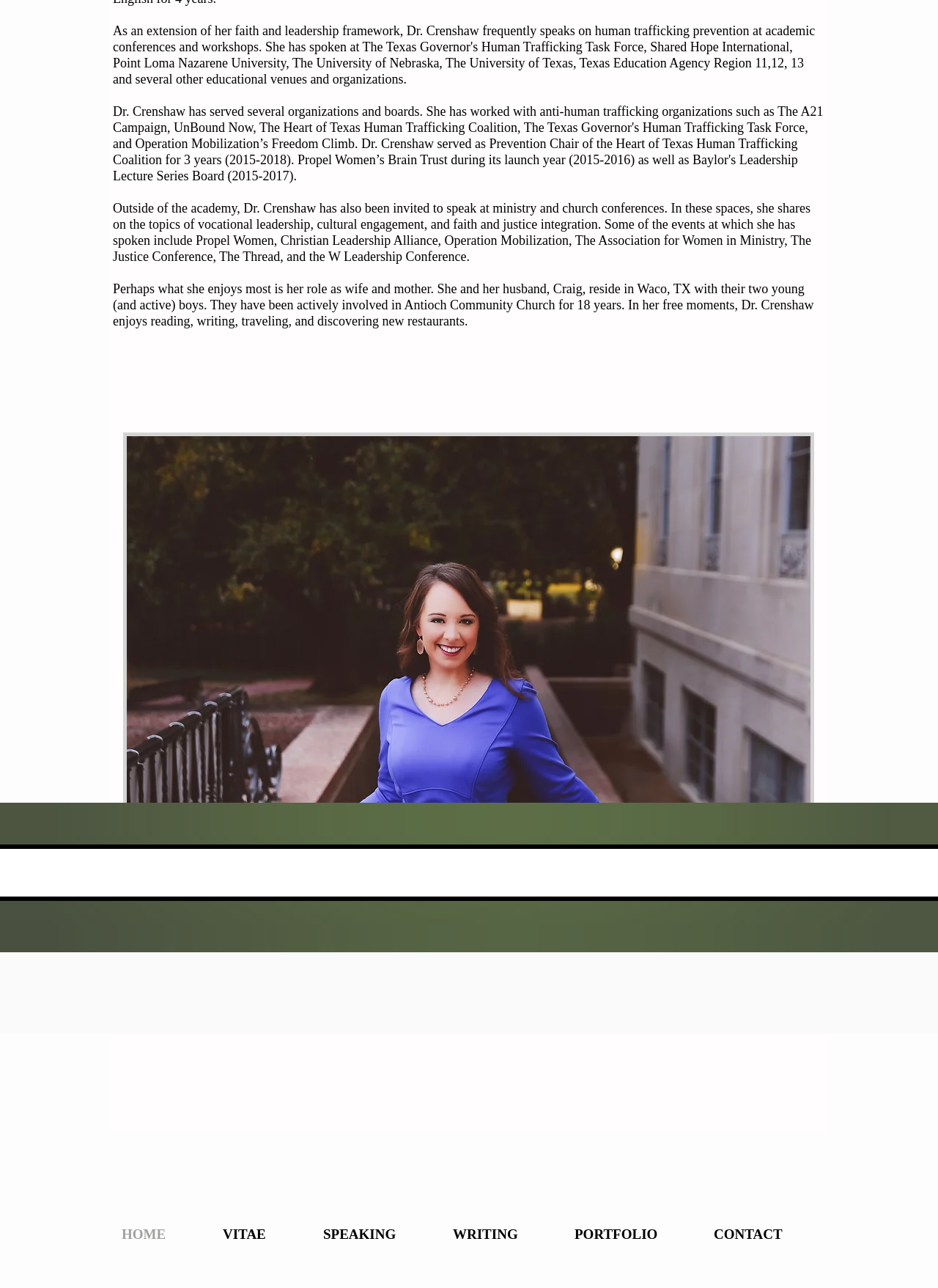Please find the bounding box coordinates of the element that needs to be clicked to perform the following instruction: "check Dr. Crenshaw's speaking engagements". The bounding box coordinates should be four float numbers between 0 and 1, represented as [left, top, right, bottom].

[0.333, 0.93, 0.471, 0.986]